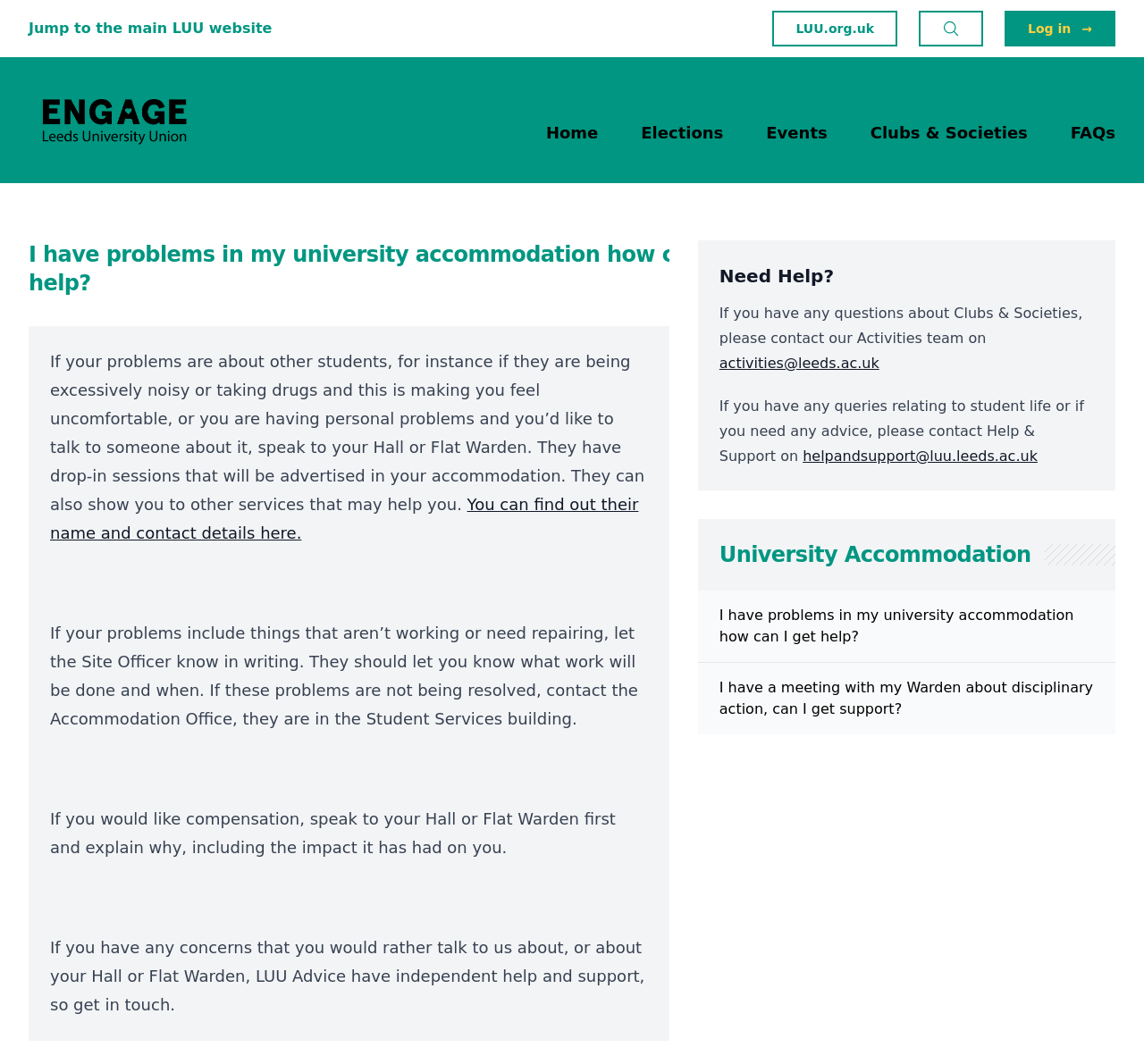Find the bounding box coordinates for the element described here: "Log in →".

[0.878, 0.01, 0.975, 0.044]